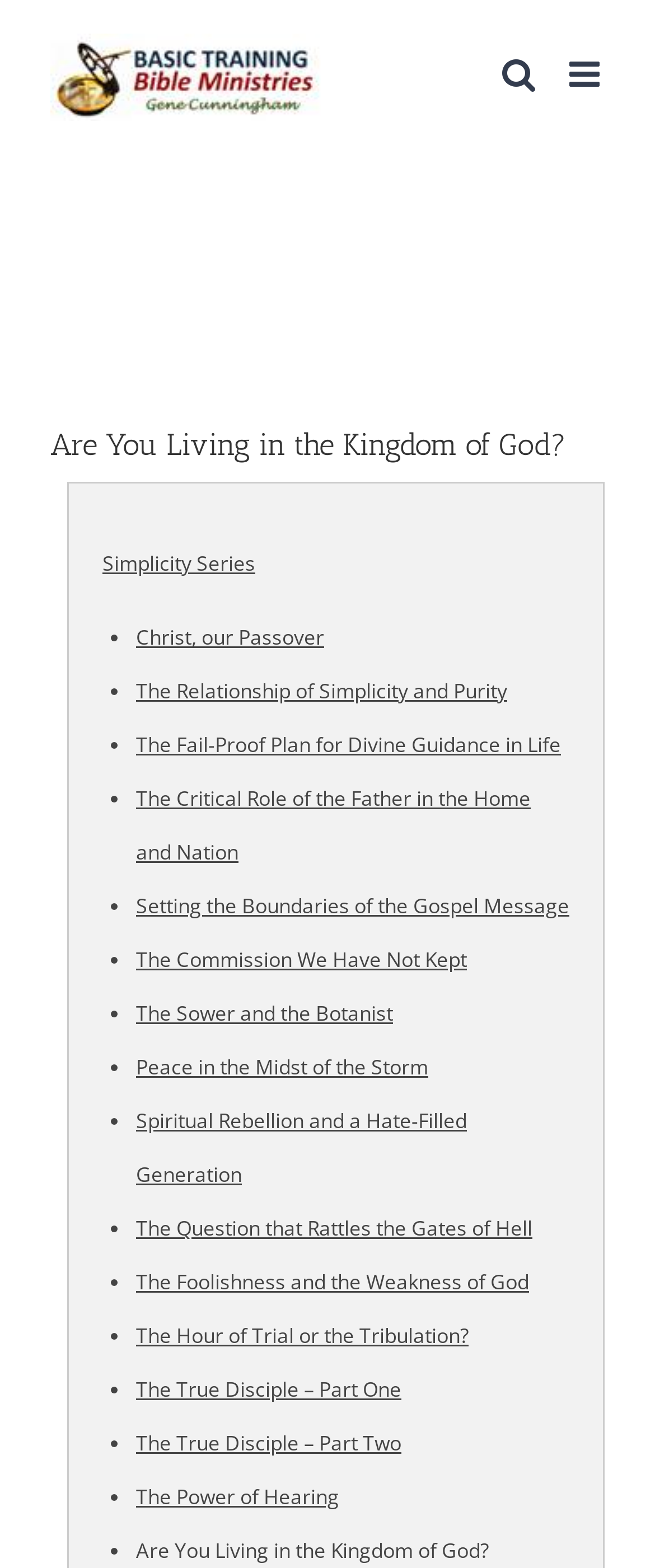From the screenshot, find the bounding box of the UI element matching this description: "alt="SAP Basis"". Supply the bounding box coordinates in the form [left, top, right, bottom], each a float between 0 and 1.

None